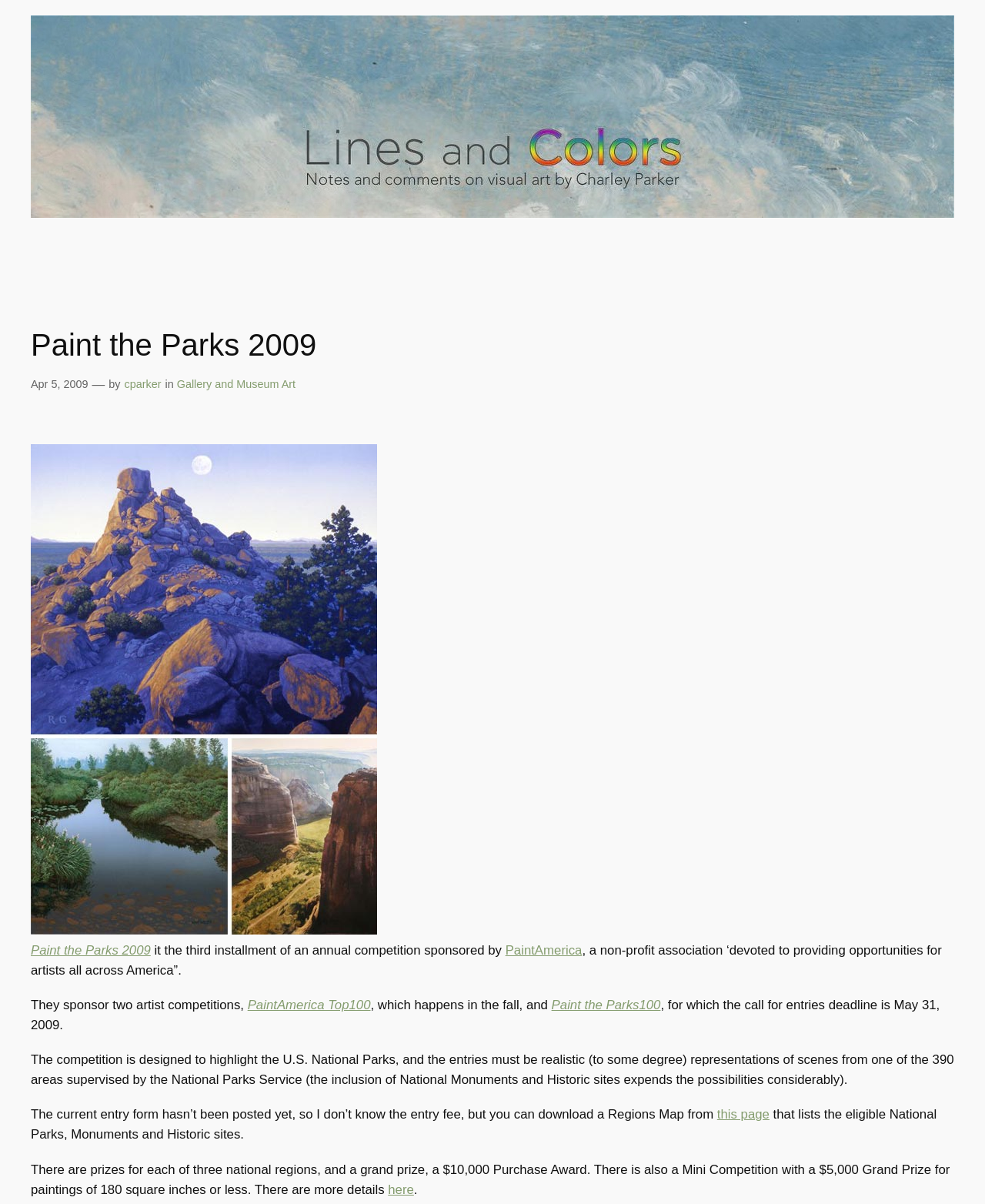What is the name of the competition?
Give a single word or phrase as your answer by examining the image.

Paint the Parks 2009